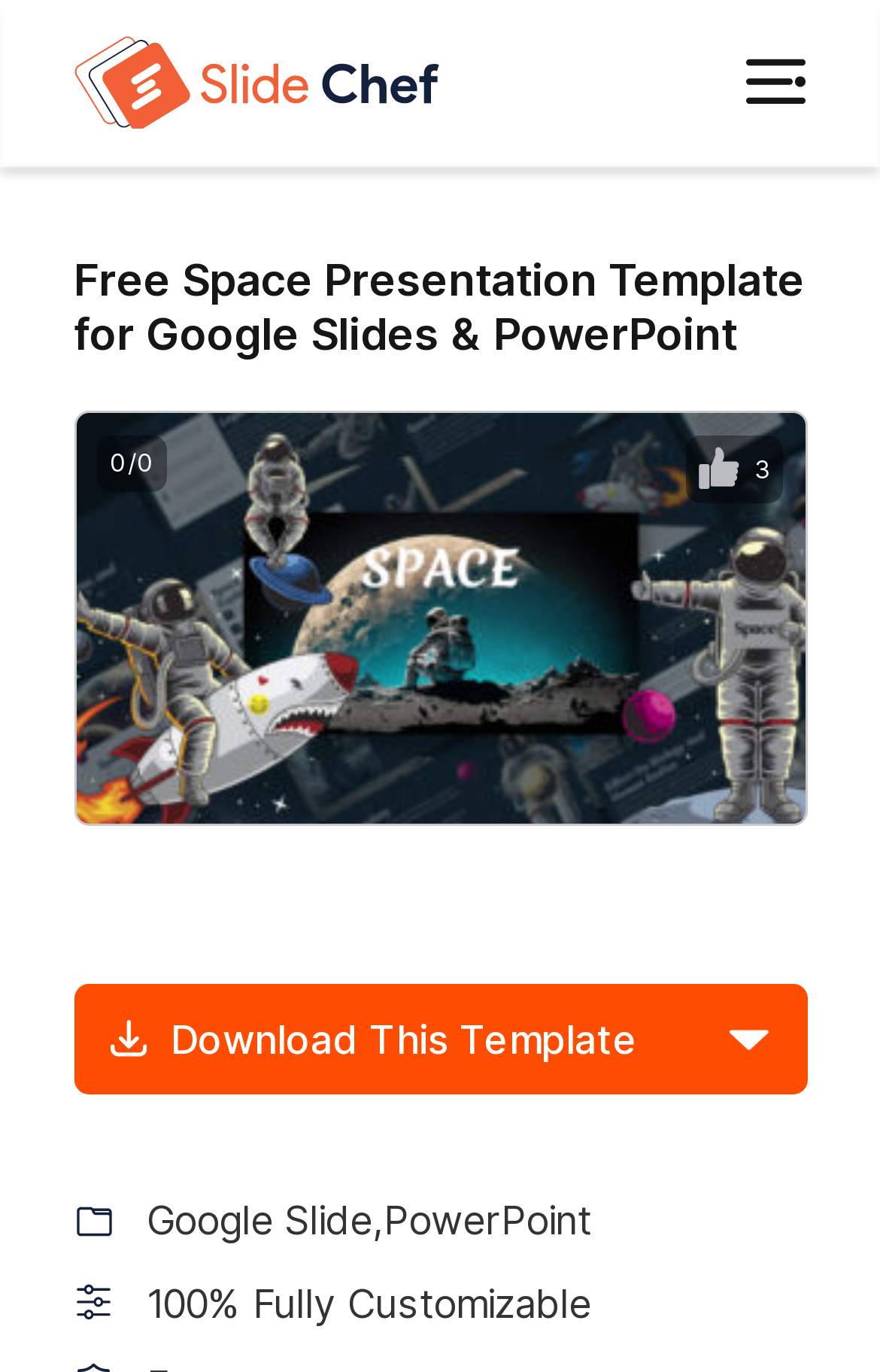Respond with a single word or phrase:
What is the template for?

Google Slides & PowerPoint